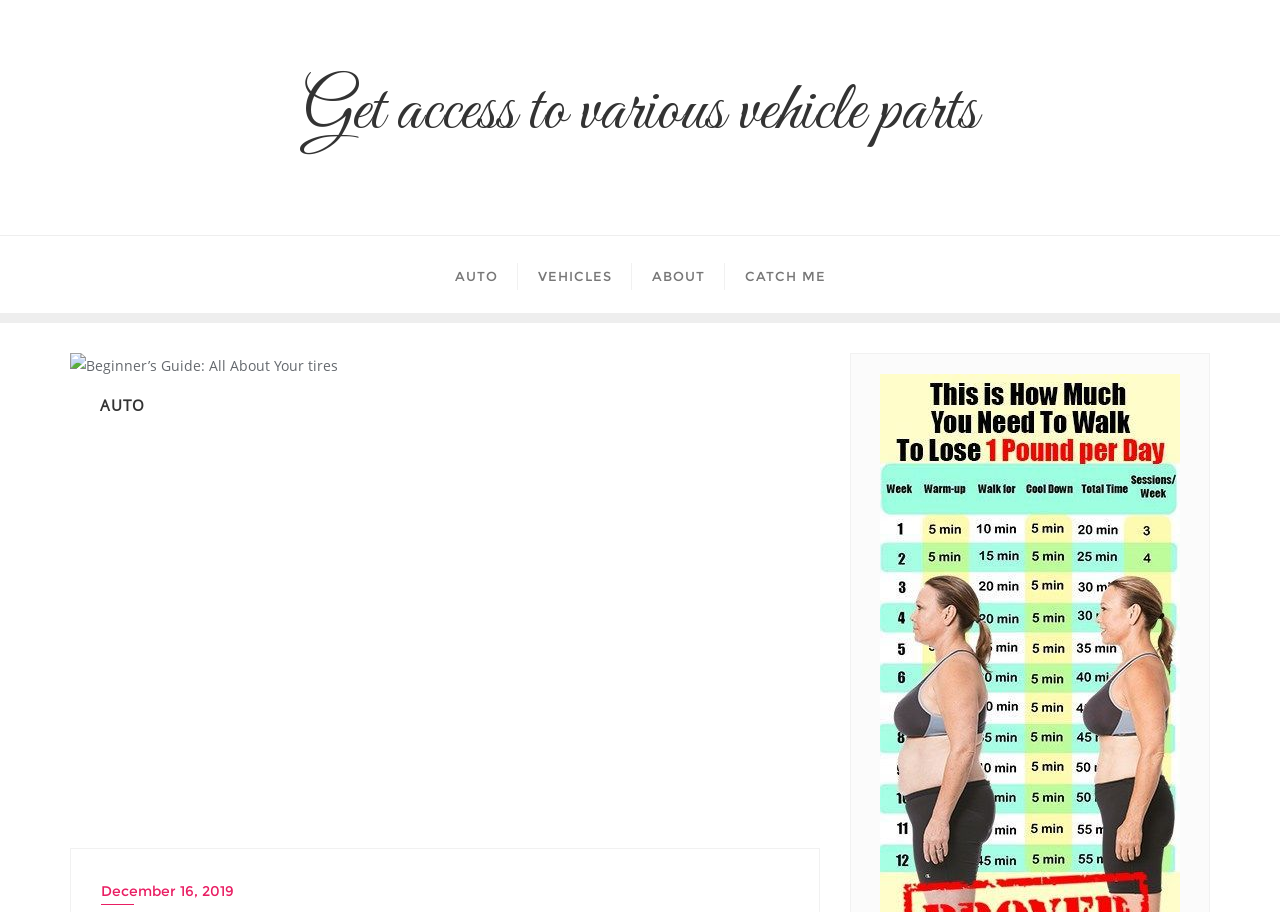Find the bounding box coordinates for the HTML element described in this sentence: "Catch me". Provide the coordinates as four float numbers between 0 and 1, in the format [left, top, right, bottom].

[0.566, 0.259, 0.661, 0.343]